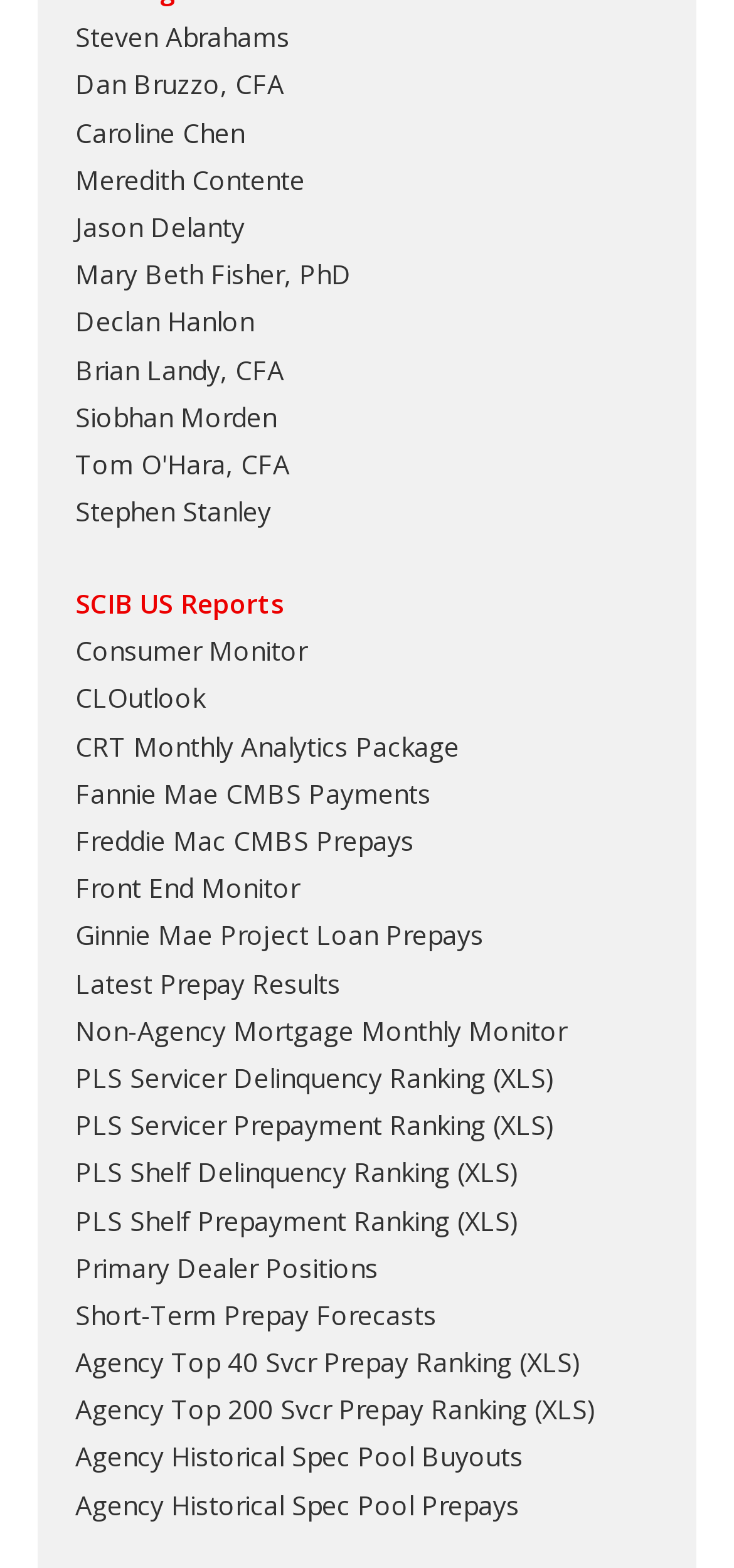Locate the bounding box coordinates of the clickable area needed to fulfill the instruction: "Download PLS Servicer Delinquency Ranking in XLS format".

[0.682, 0.706, 0.744, 0.729]